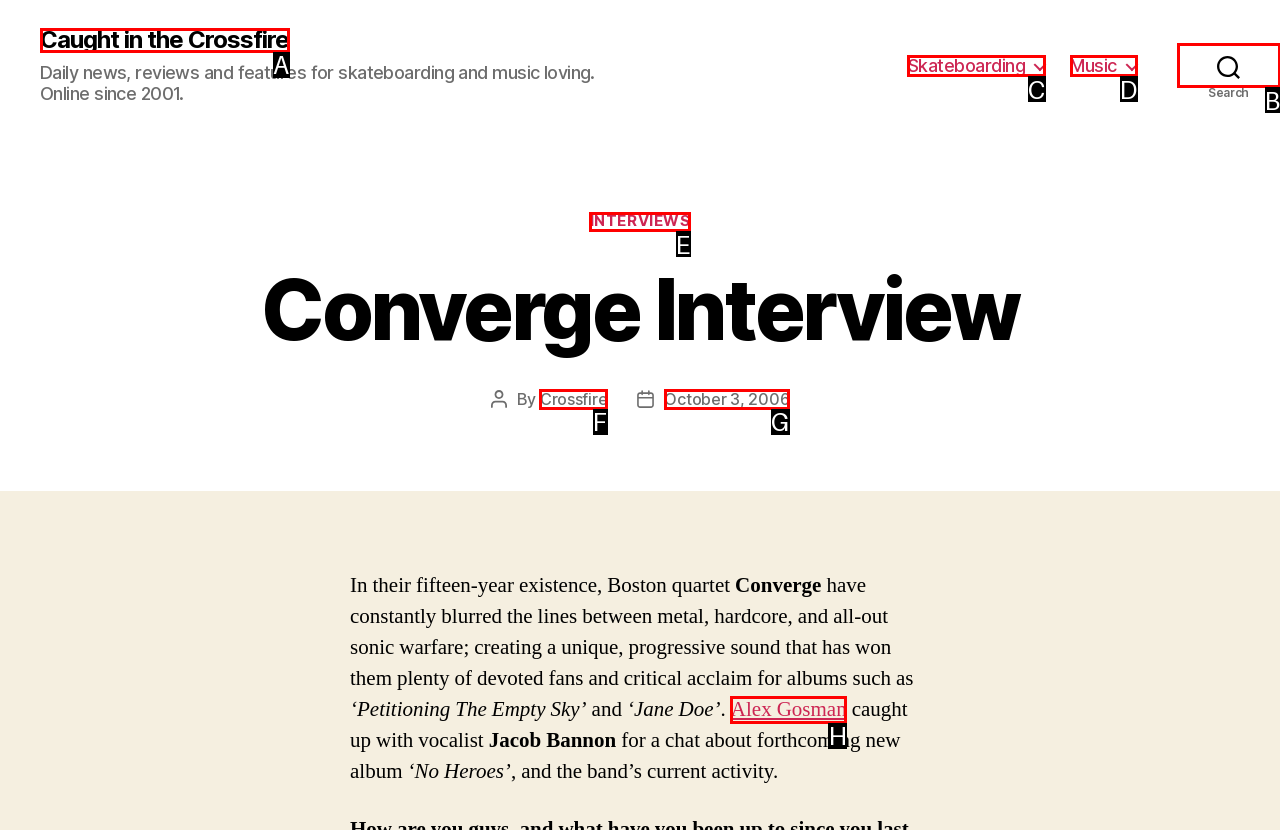Select the correct option from the given choices to perform this task: Search for something. Provide the letter of that option.

B